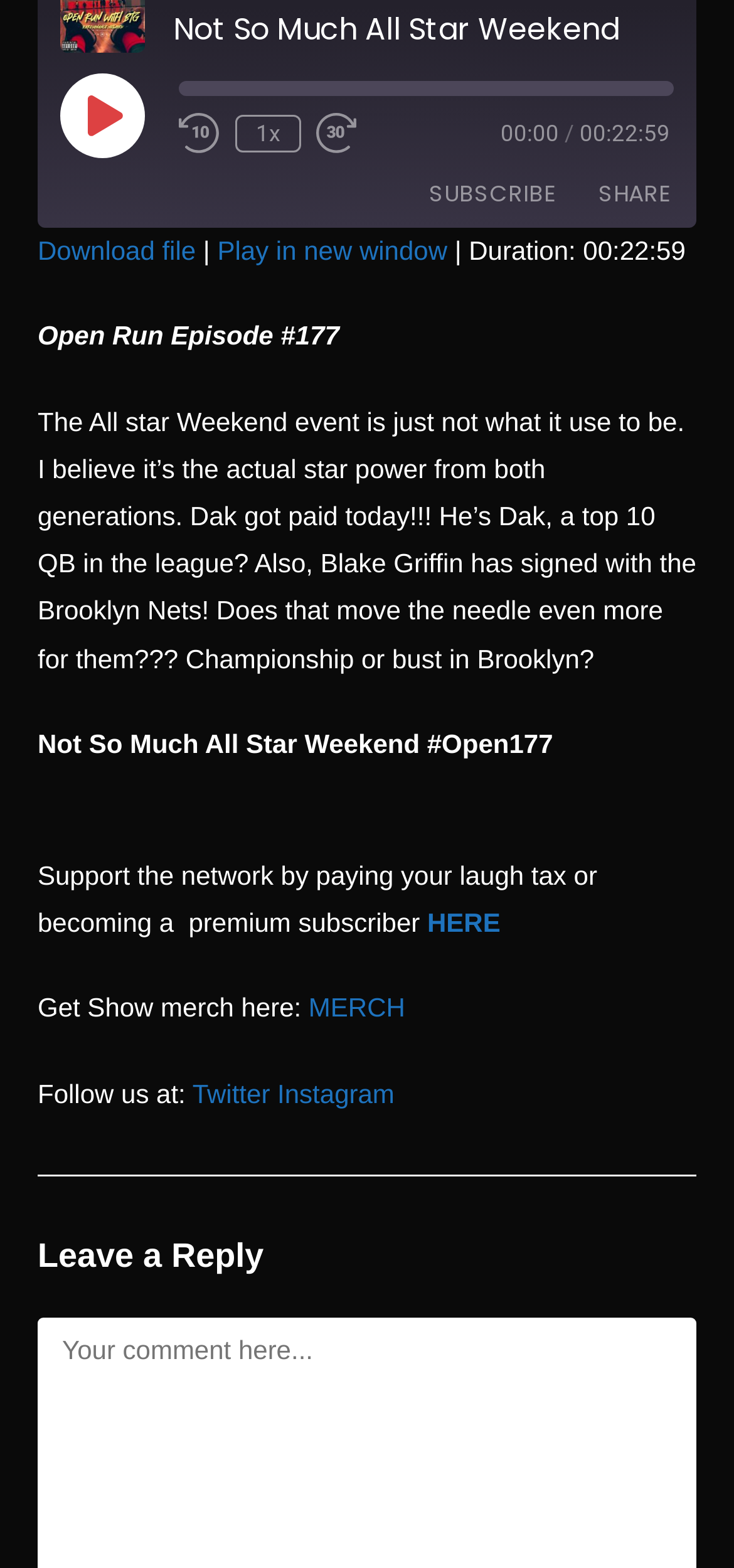How many buttons are there to share the episode?
Using the information from the image, provide a comprehensive answer to the question.

I counted the number of buttons to share the episode by looking at the links 'Share on Facebook', 'Share on Twitter', and 'Download'. These buttons are located below the 'RSS FEED' text.